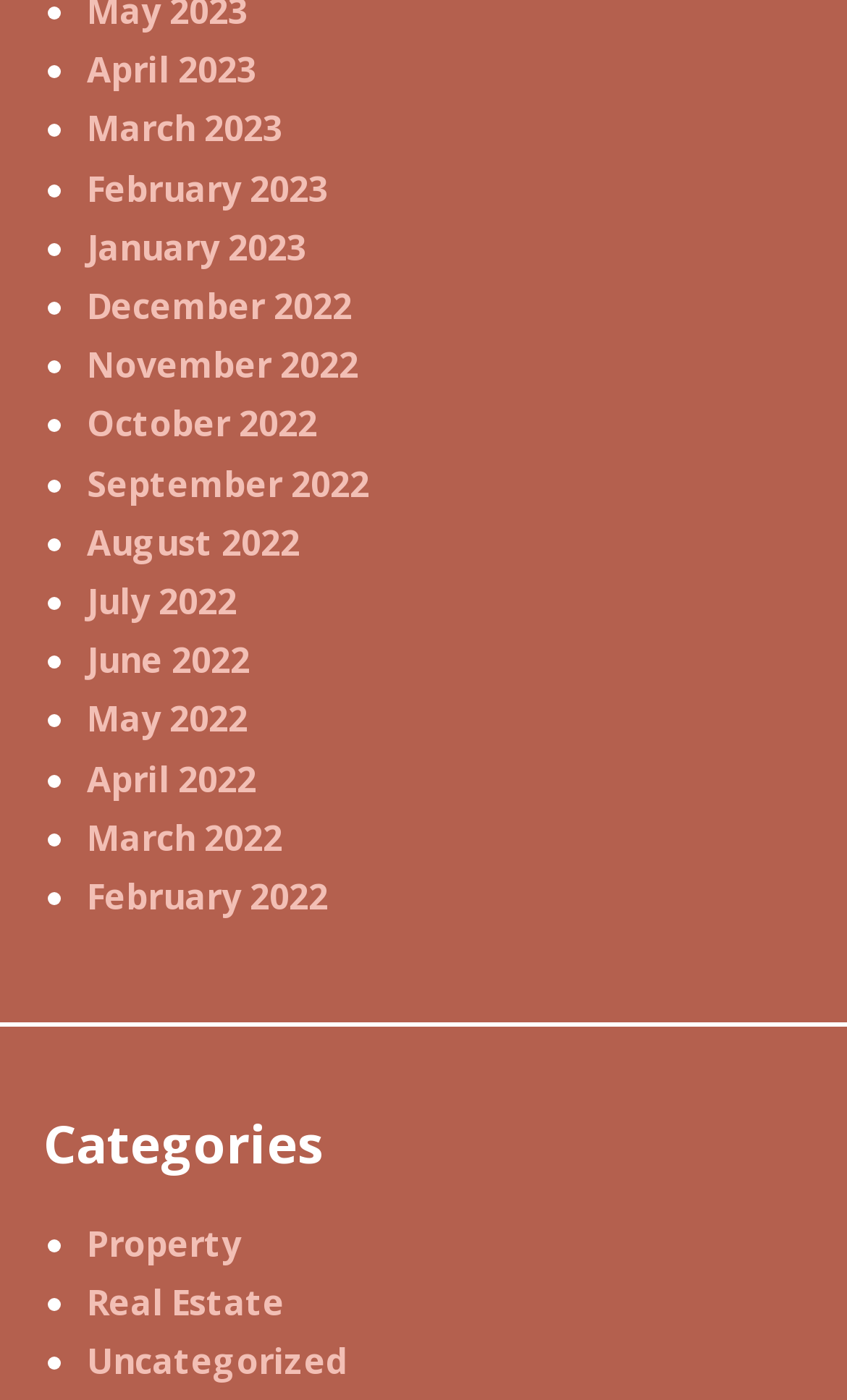Please identify the coordinates of the bounding box for the clickable region that will accomplish this instruction: "Toggle the menu".

None